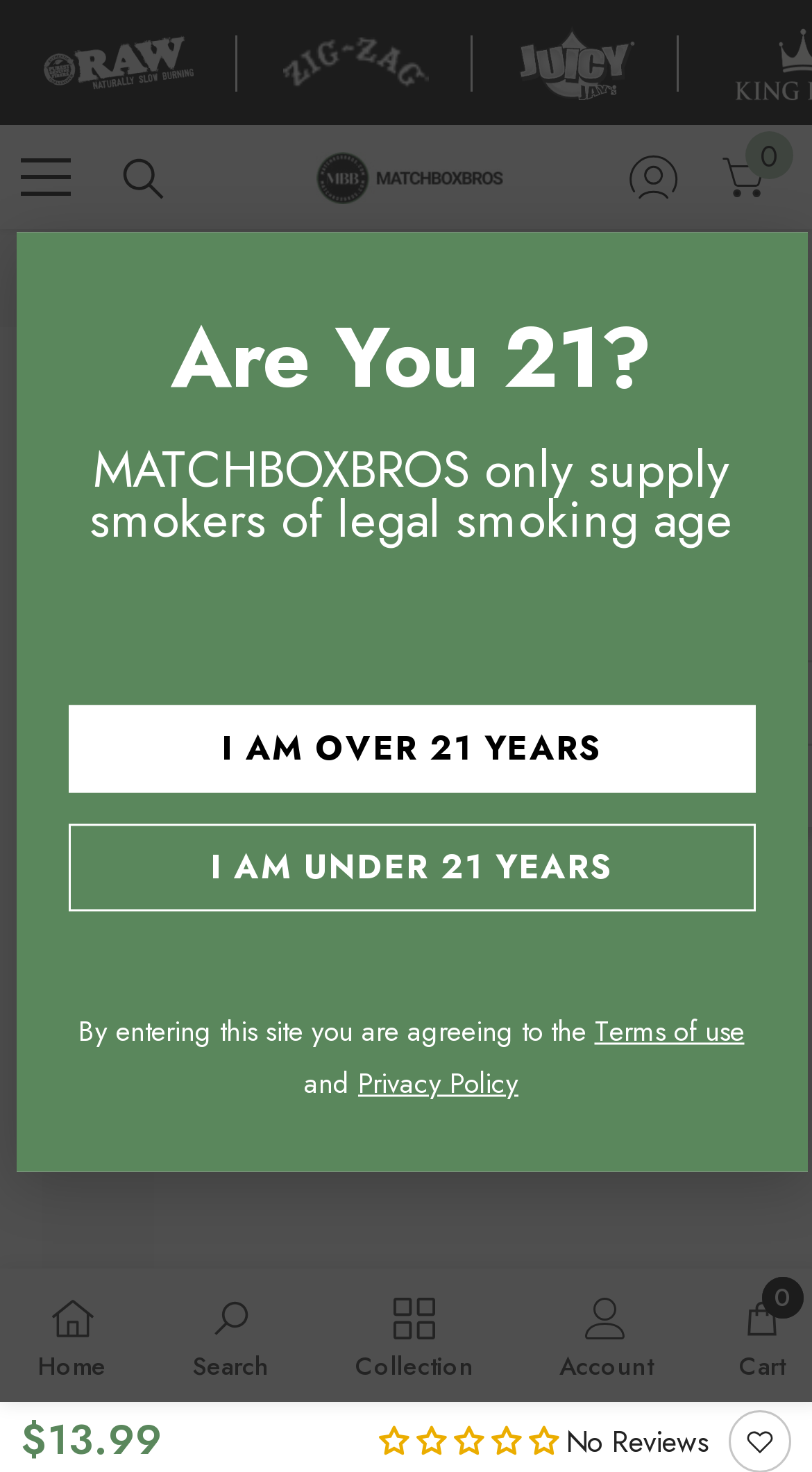Locate the bounding box coordinates of the area you need to click to fulfill this instruction: 'Read the latest tech news'. The coordinates must be in the form of four float numbers ranging from 0 to 1: [left, top, right, bottom].

None